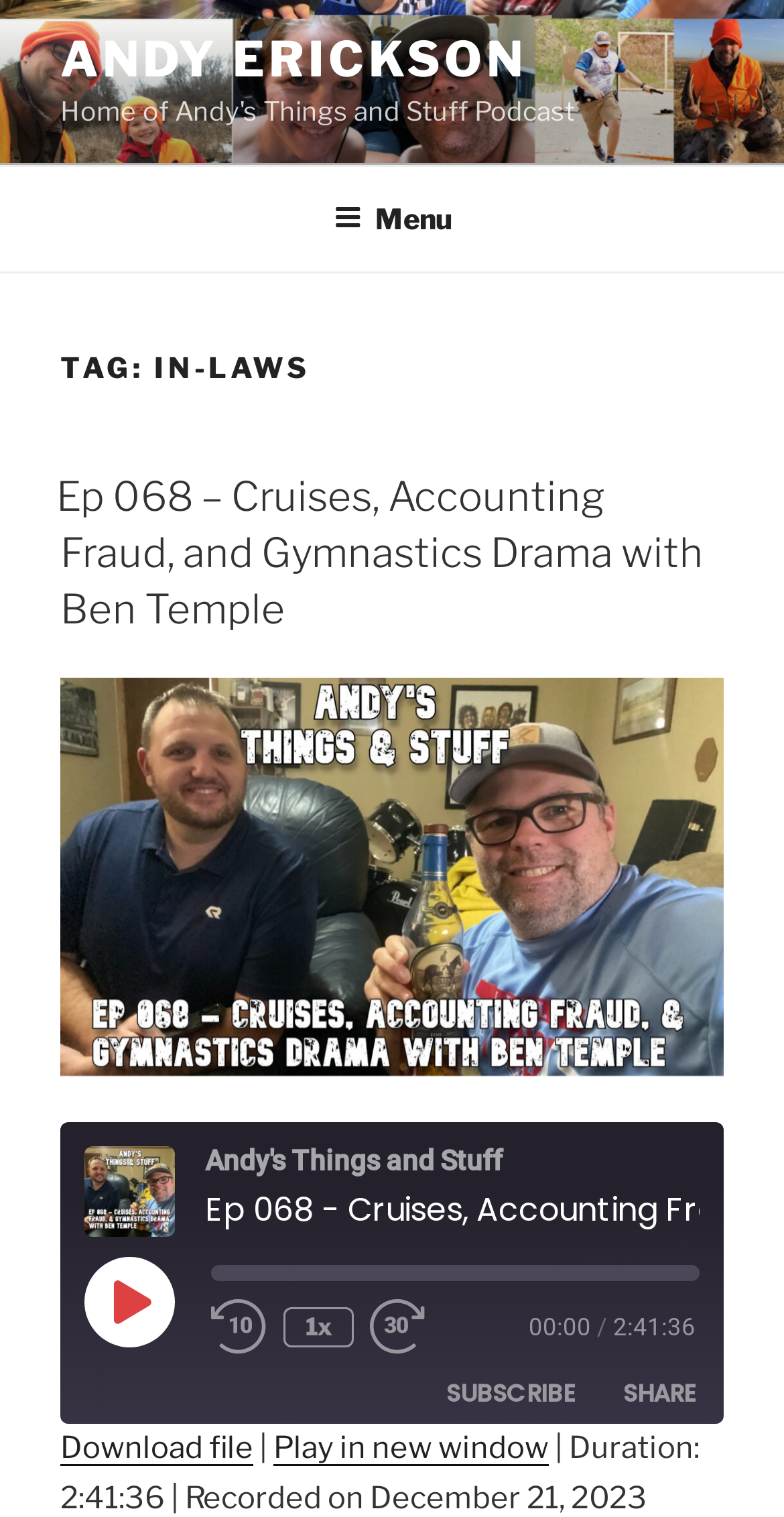Specify the bounding box coordinates for the region that must be clicked to perform the given instruction: "Play the episode".

[0.108, 0.829, 0.221, 0.887]